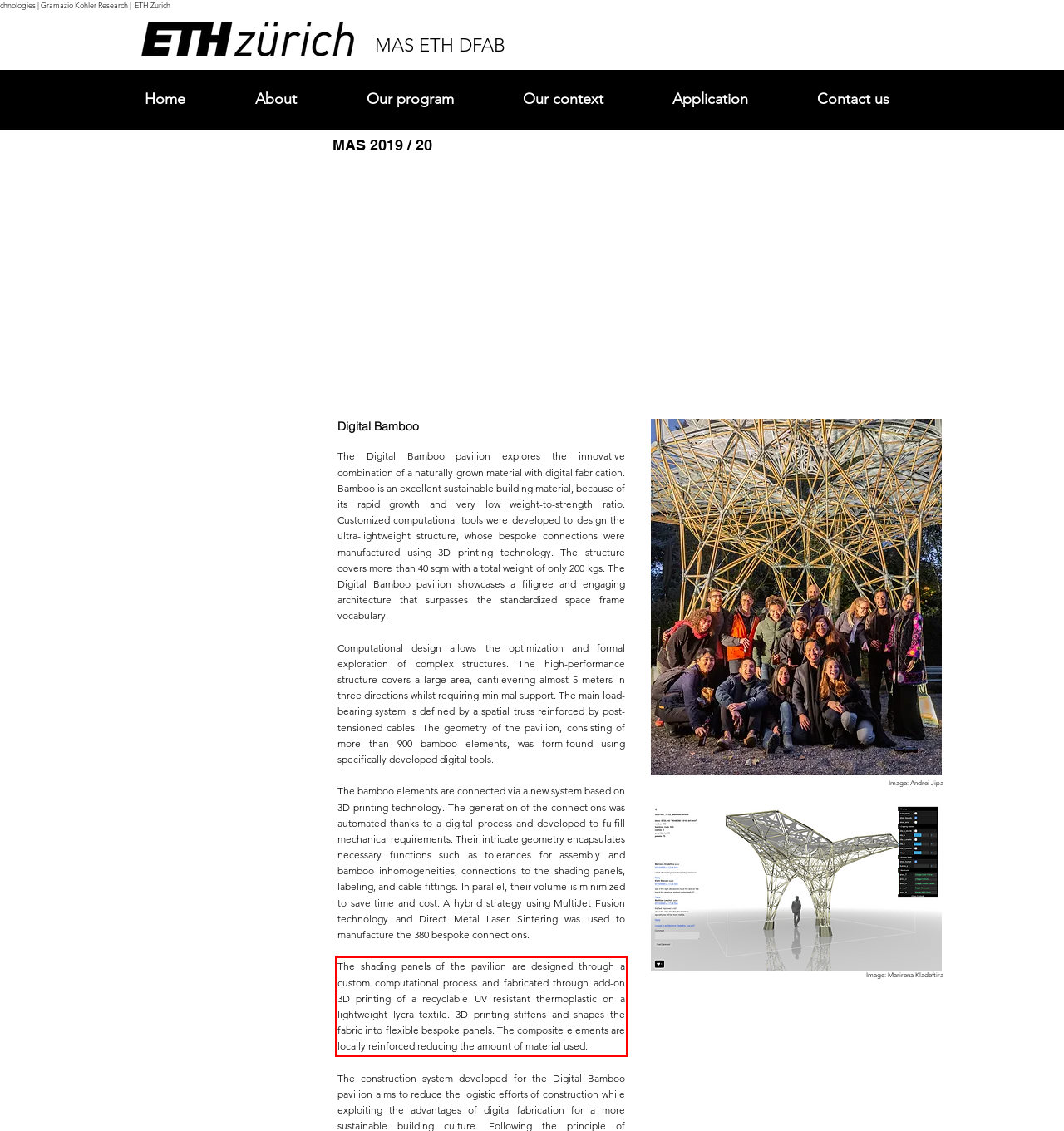You are provided with a screenshot of a webpage featuring a red rectangle bounding box. Extract the text content within this red bounding box using OCR.

The shading panels of the pavilion are designed through a custom computational process and fabricated through add-on 3D printing of a recyclable UV resistant thermoplastic on a lightweight lycra textile. 3D printing stiffens and shapes the fabric into flexible bespoke panels. The composite elements are locally reinforced reducing the amount of material used.